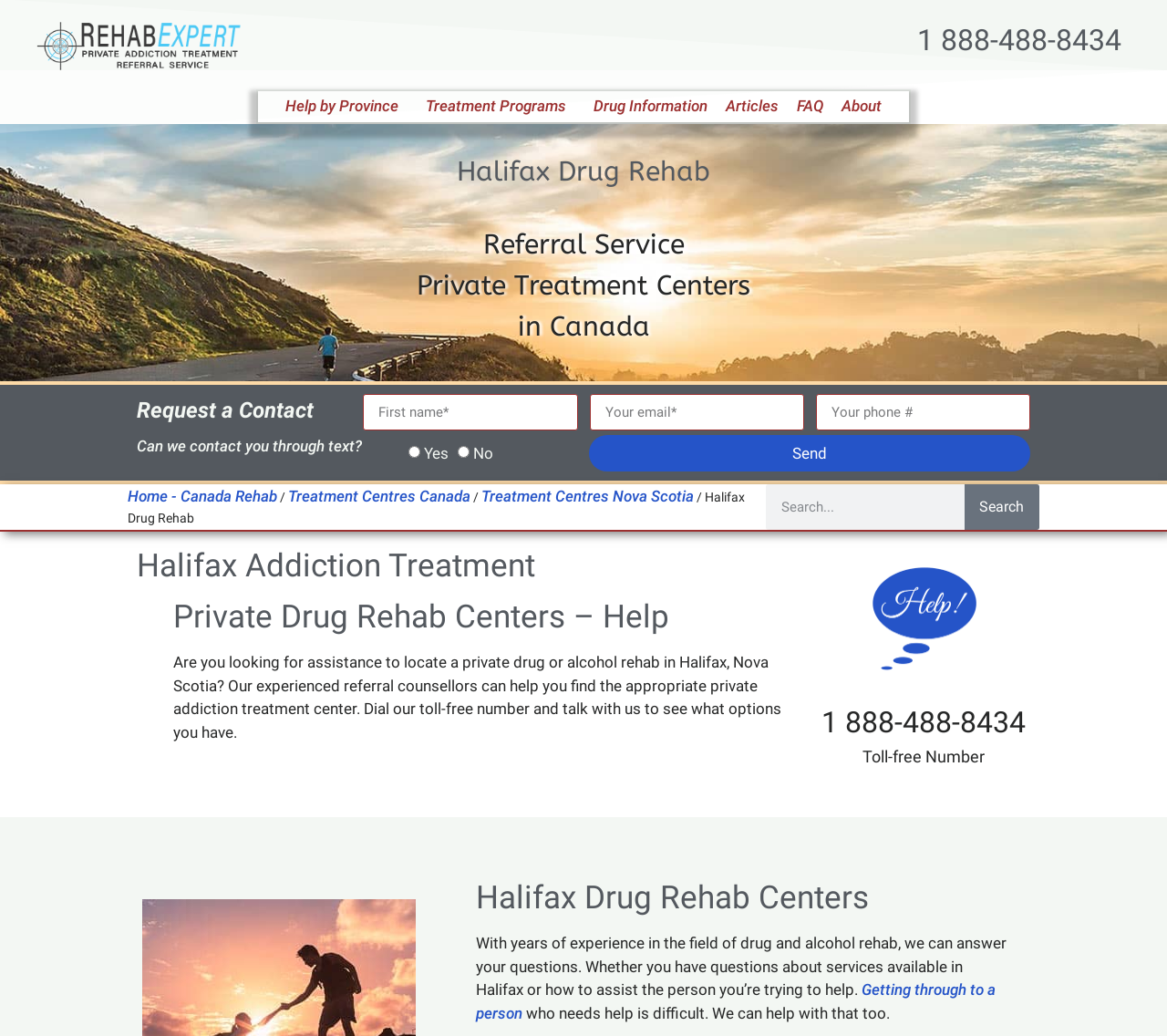Give the bounding box coordinates for this UI element: "About". The coordinates should be four float numbers between 0 and 1, arranged as [left, top, right, bottom].

[0.713, 0.088, 0.763, 0.118]